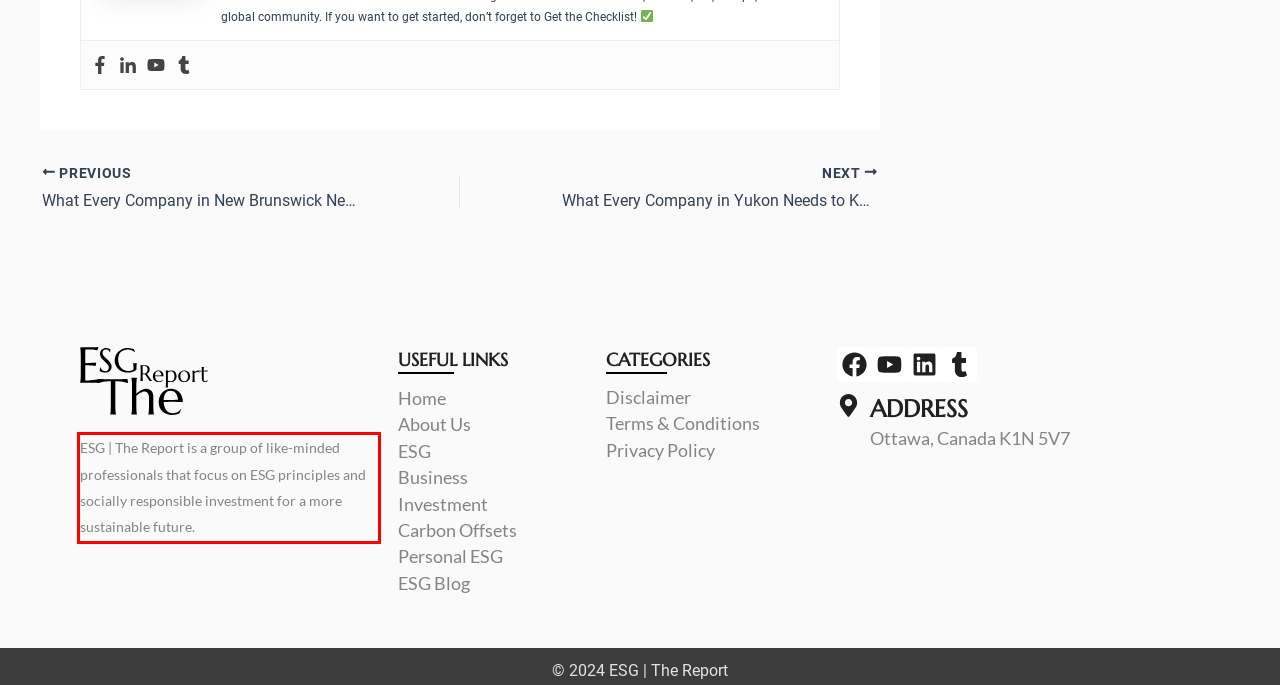Examine the screenshot of the webpage, locate the red bounding box, and perform OCR to extract the text contained within it.

ESG | The Report is a group of like-minded professionals that focus on ESG principles and socially responsible investment for a more sustainable future.